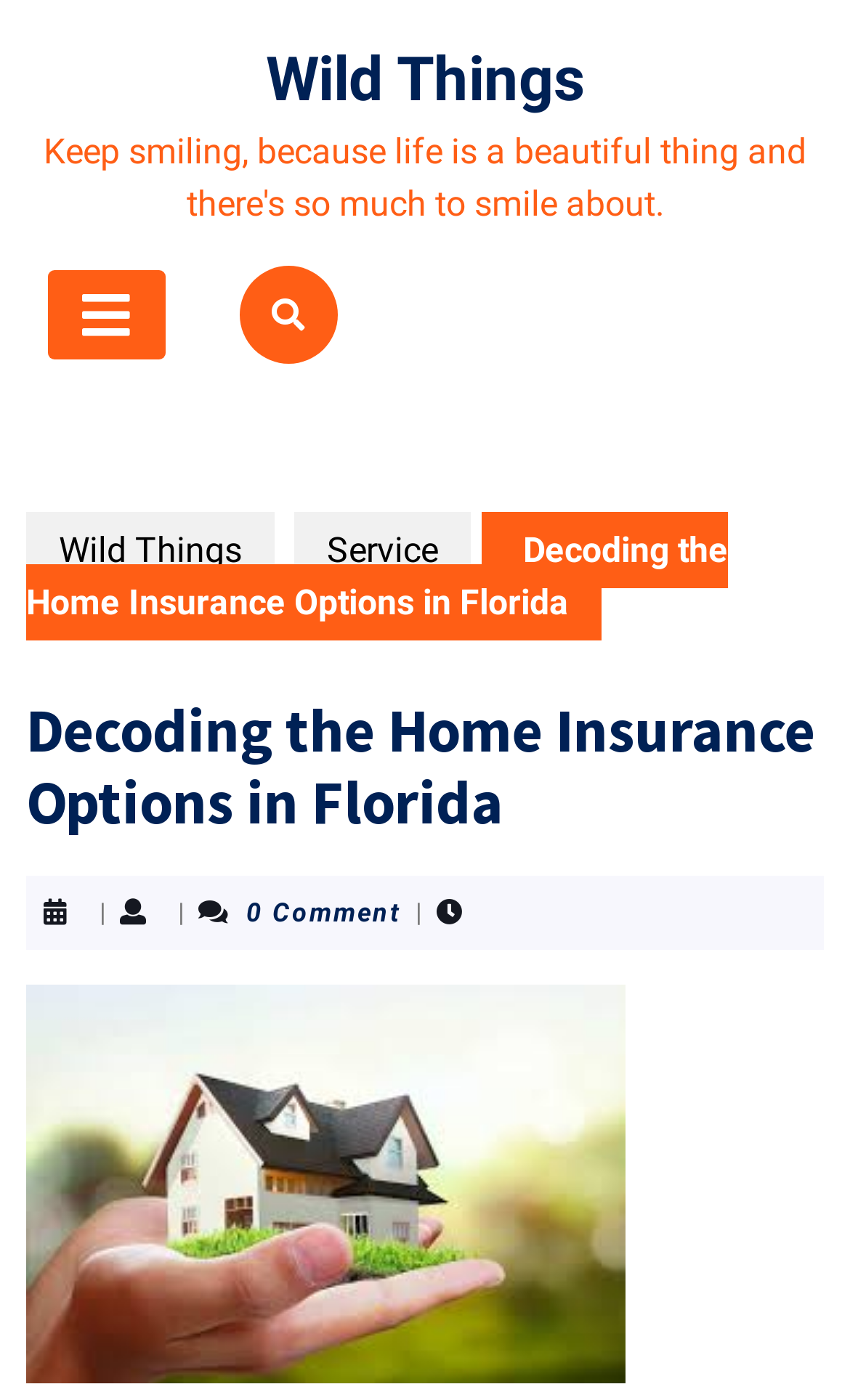What is the topic of the main article?
Please describe in detail the information shown in the image to answer the question.

I read the heading element with the text 'Decoding the Home Insurance Options in Florida' to determine the topic of the main article.